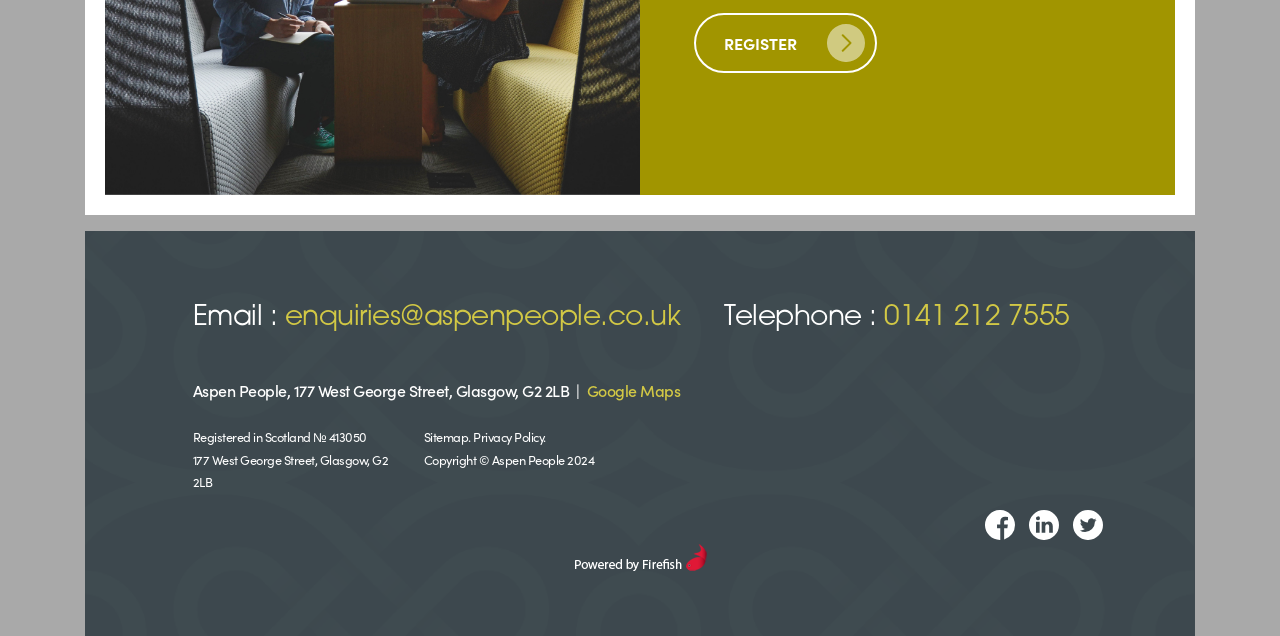Determine the coordinates of the bounding box that should be clicked to complete the instruction: "Click the REGISTER link". The coordinates should be represented by four float numbers between 0 and 1: [left, top, right, bottom].

[0.565, 0.05, 0.622, 0.084]